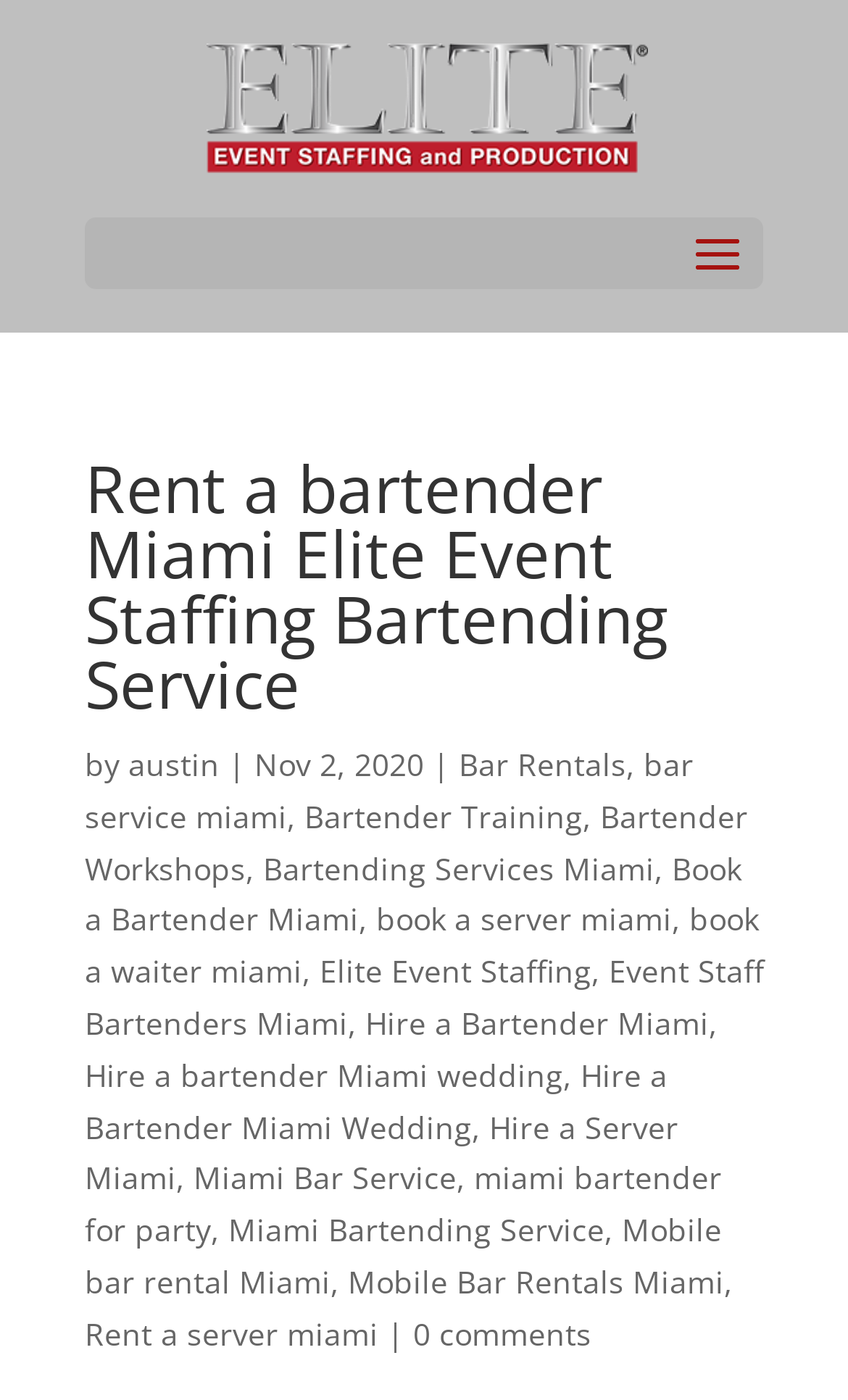Summarize the webpage with a detailed and informative caption.

The webpage is about Elite Event Staffing, a Miami-based company that offers bartending services for parties and events. At the top of the page, there is a logo image of Elite Event Staffing, accompanied by a link to the company's name. Below the logo, there is a heading that reads "Rent a bartender Miami Elite Event Staffing Bartending Service".

On the left side of the page, there are several links to various services offered by the company, including "Bar Rentals", "Bartender Training", "Bartender Workshops", and "Bartending Services Miami". These links are arranged vertically, with the topmost link being "Bar Rentals" and the bottommost link being "Bartending Services Miami".

To the right of these links, there are more links to other services, including "Book a Bartender Miami", "Book a Server Miami", "Book a Waiter Miami", and "Hire a Bartender Miami". These links are also arranged vertically, with the topmost link being "Book a Bartender Miami" and the bottommost link being "Hire a Bartender Miami".

Further down the page, there are more links to services such as "Miami Bar Service", "Miami Bartending Service", "Mobile Bar Rental Miami", and "Rent a Server Miami". These links are scattered across the page, with some on the left side and others on the right side.

At the very bottom of the page, there is a link to "0 comments", indicating that there are no comments on the page. Overall, the webpage is densely packed with links to various services offered by Elite Event Staffing, with a focus on bartending and event staffing services in Miami.